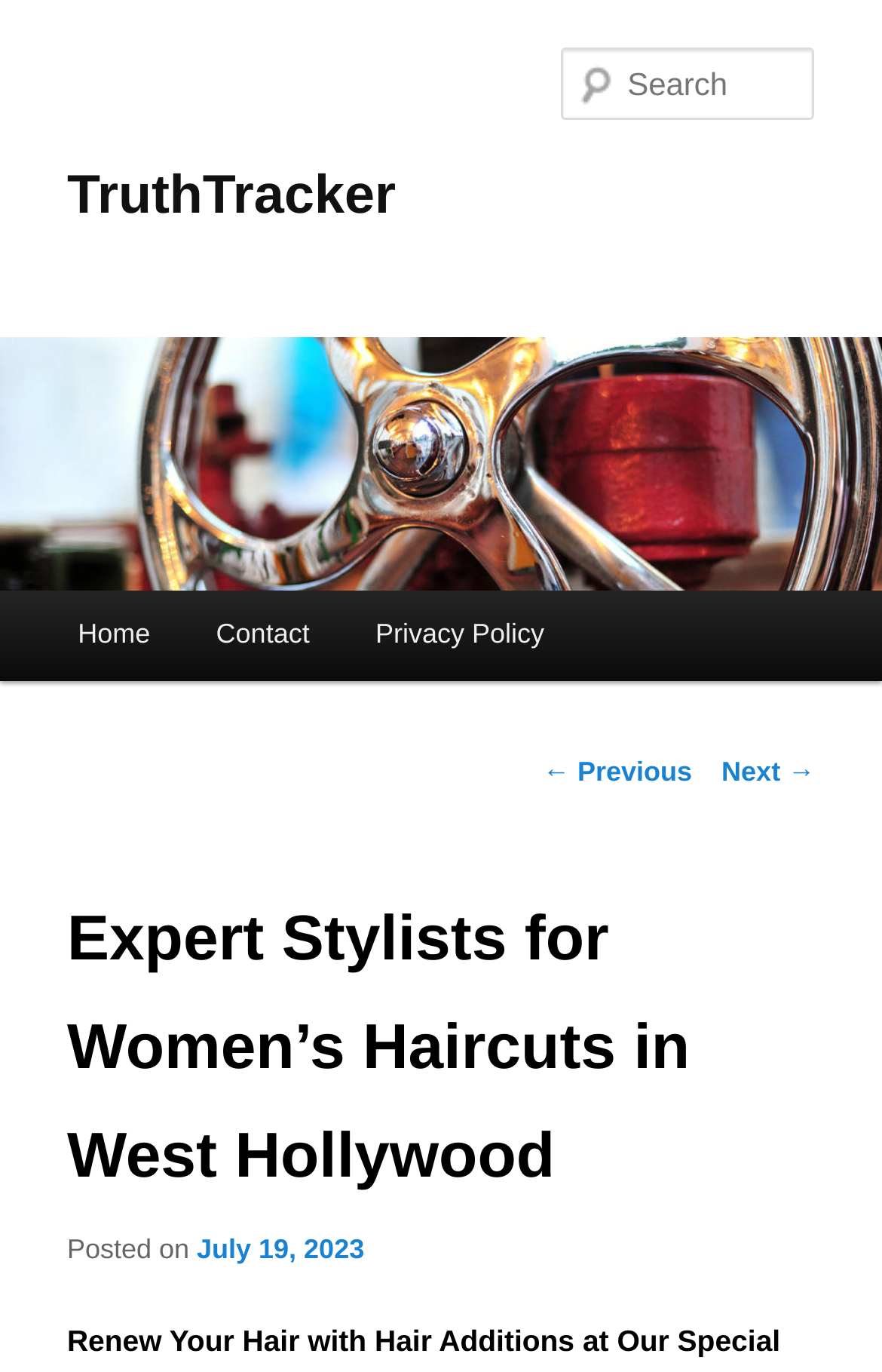Provide the bounding box coordinates of the section that needs to be clicked to accomplish the following instruction: "Search for something."

[0.637, 0.035, 0.924, 0.088]